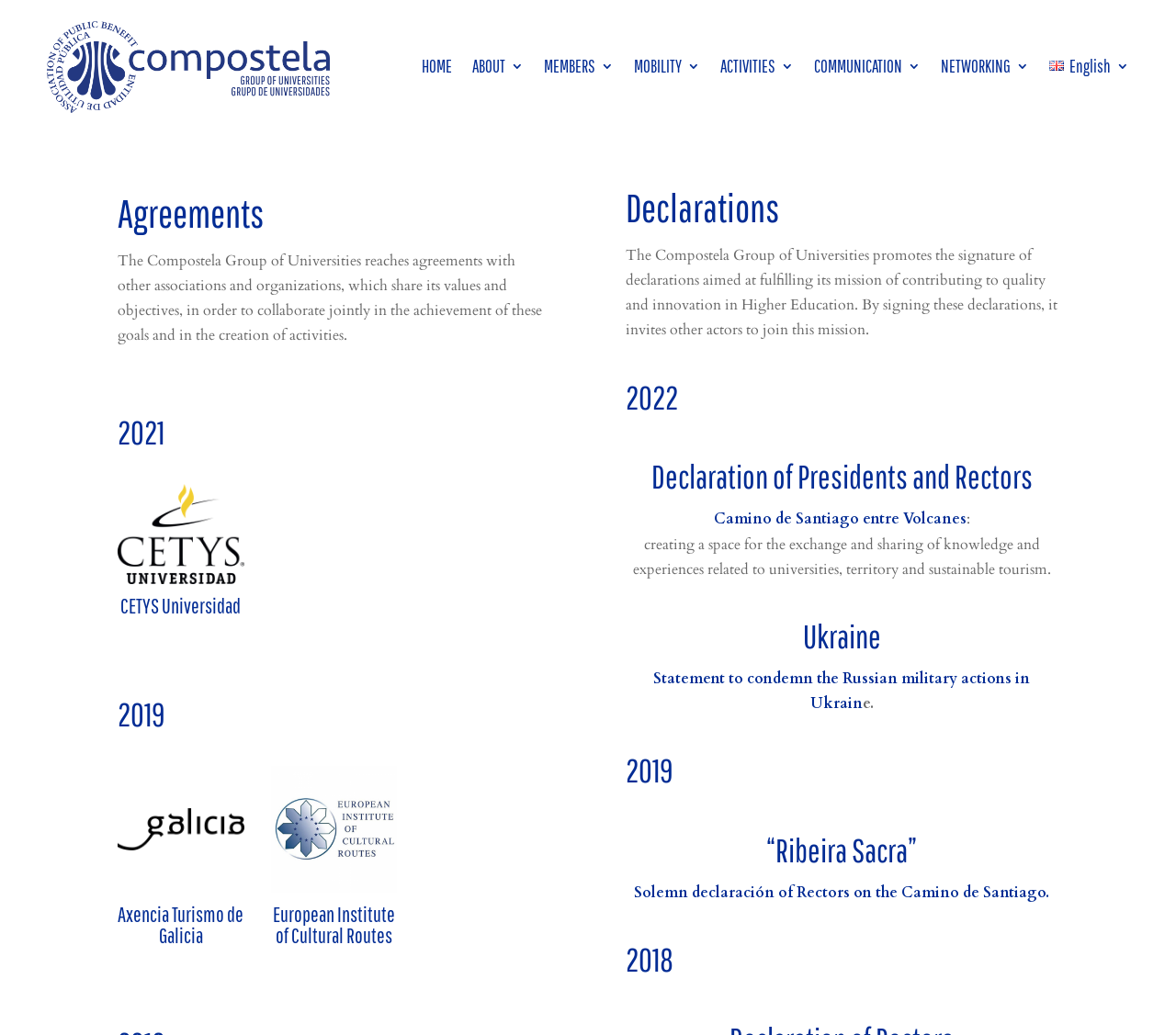Answer in one word or a short phrase: 
What type of agreements does the Compostela Group of Universities reach?

Agreements with associations and organizations